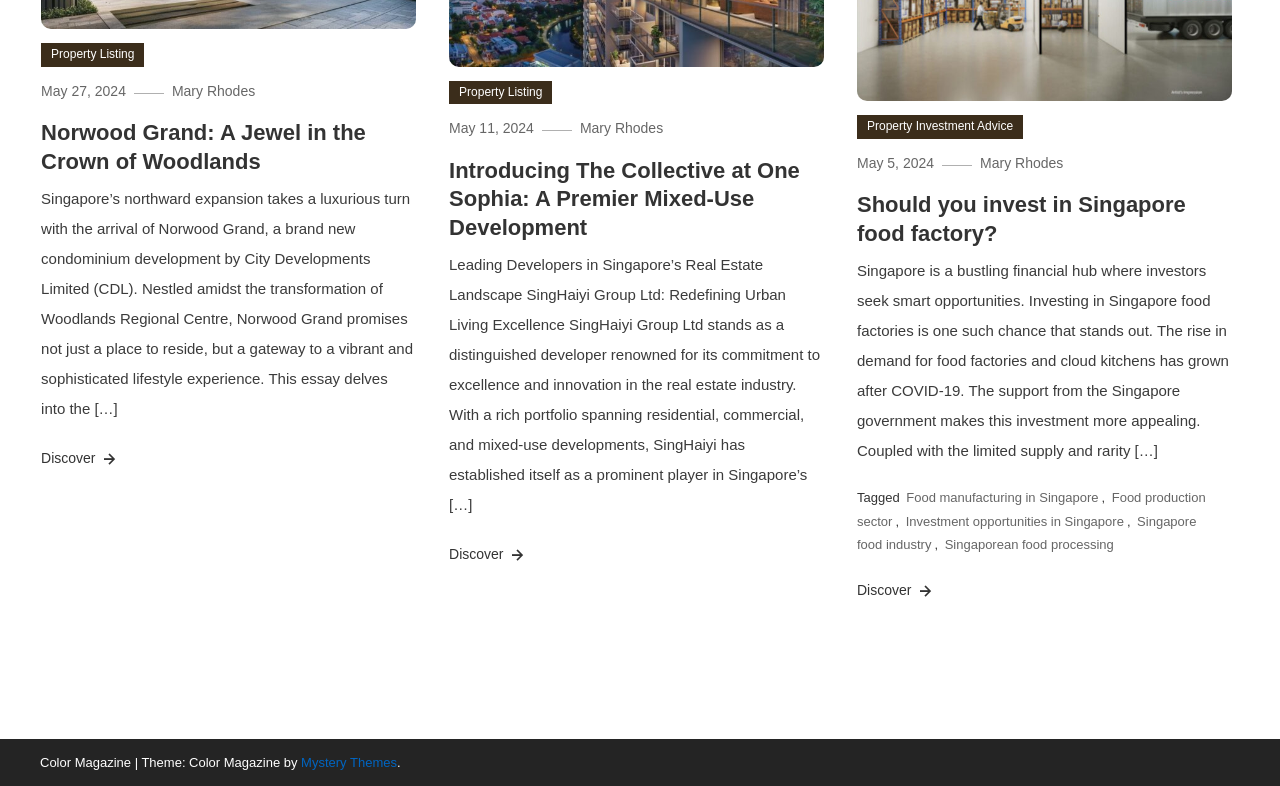Please identify the bounding box coordinates of the area that needs to be clicked to follow this instruction: "Click on 'Property Listing'".

[0.032, 0.055, 0.113, 0.085]